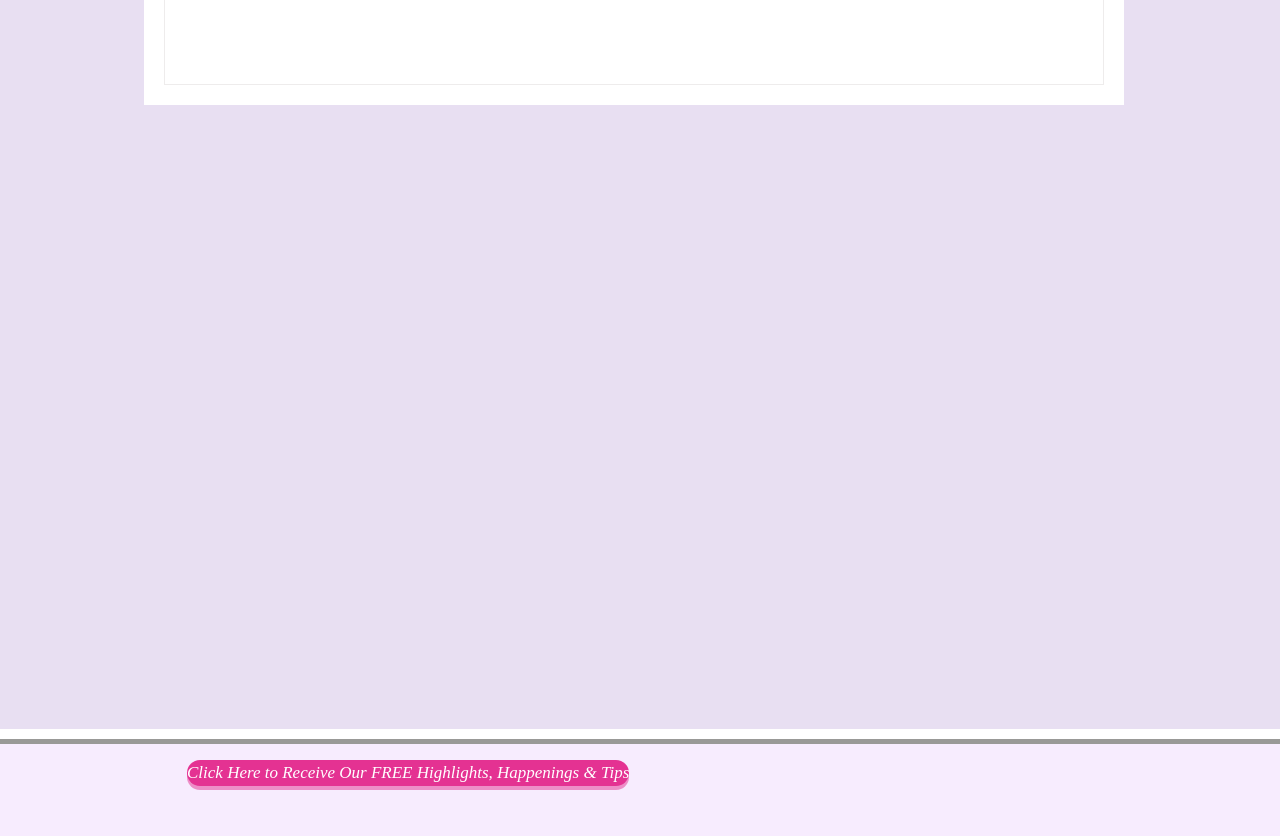Identify the bounding box coordinates for the UI element that matches this description: "aria-label="Facebook Social Icon"".

[0.769, 0.902, 0.799, 0.949]